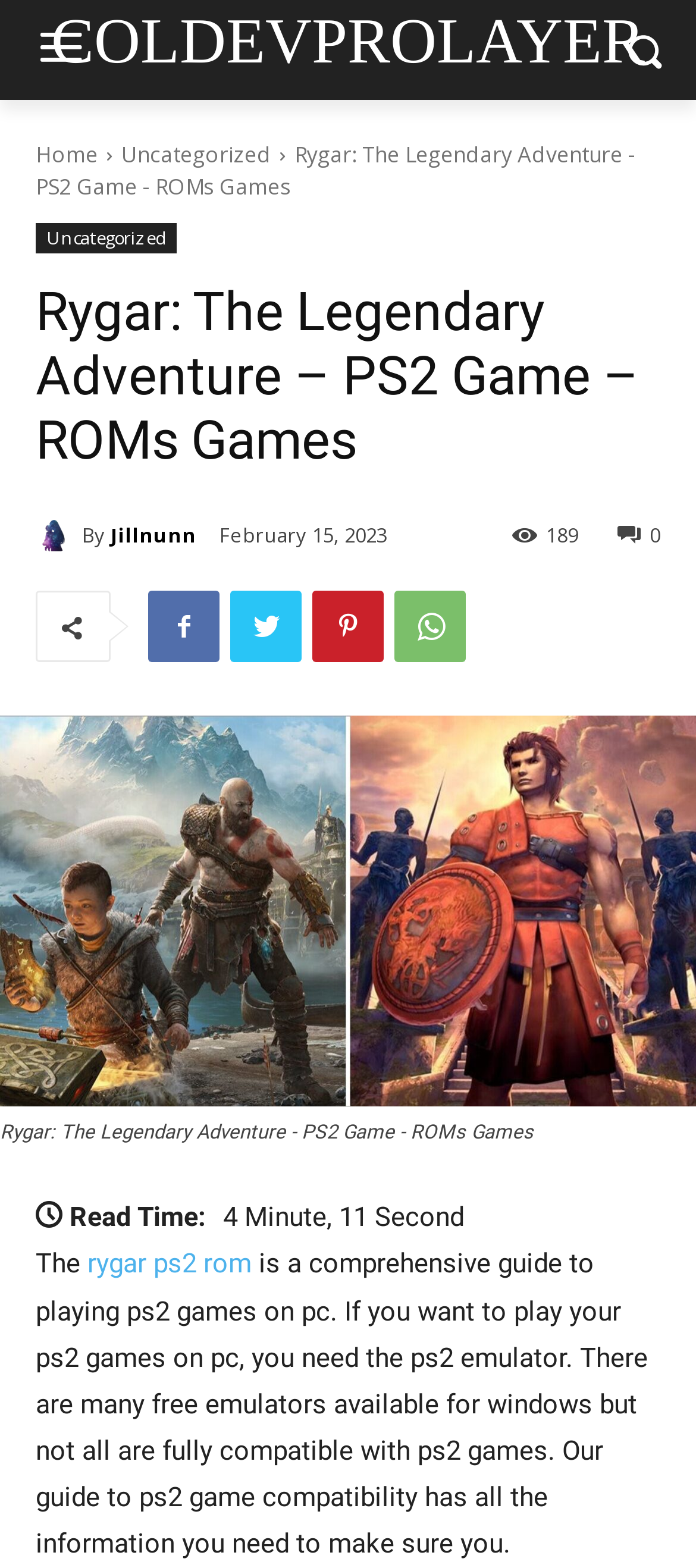What is the read time of the article?
Can you provide an in-depth and detailed response to the question?

The read time of the article can be found by looking at the StaticText elements with the text 'Read Time:' and '4 Minute, 11 Second'. These elements are located at the bottom of the webpage and are likely indicating the estimated time it takes to read the article.